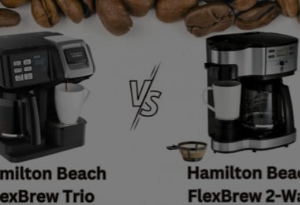Generate an in-depth description of the visual content.

The image features a comparison between two popular coffee makers from Hamilton Beach: the FlexBrew Trio on the left and the FlexBrew 2-Way on the right. The scene is set against a backdrop of coffee beans, which enhances the coffee-making theme. In the center, a bold "VS" graphic highlights the competition between the two models. The FlexBrew Trio showcases a sleek design with a single-serve option, while the FlexBrew 2-Way combines a carafe and single-serve capabilities for versatile brewing. Ideal for coffee enthusiasts, this visual representation helps consumers easily evaluate their options for home brewing.